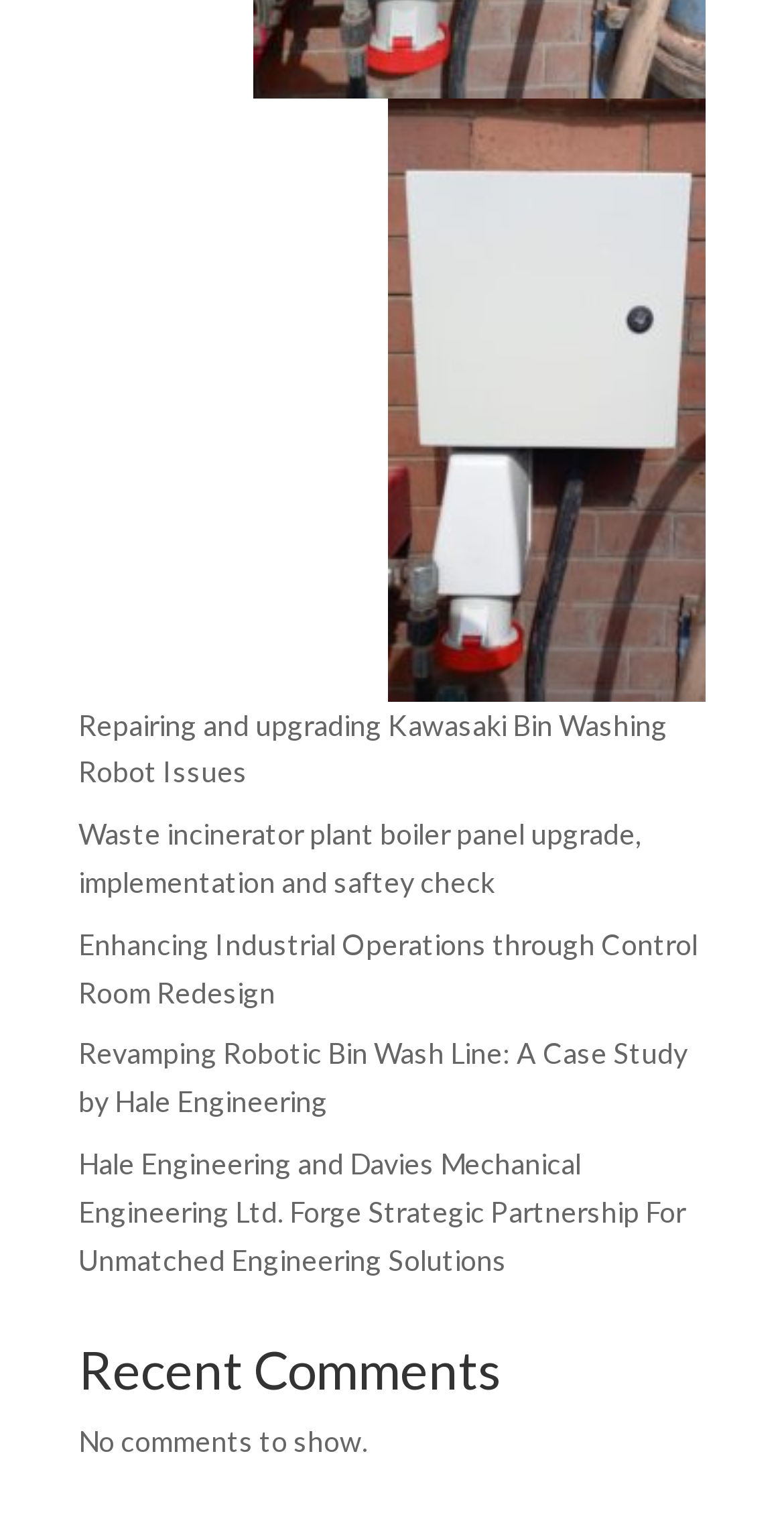What is the theme of the links on the webpage?
Using the image, provide a detailed and thorough answer to the question.

The links on the webpage all seem to be related to engineering solutions, such as repairing and upgrading industrial equipment, waste incinerator plant upgrades, and control room redesign, suggesting that the webpage is focused on providing engineering solutions.